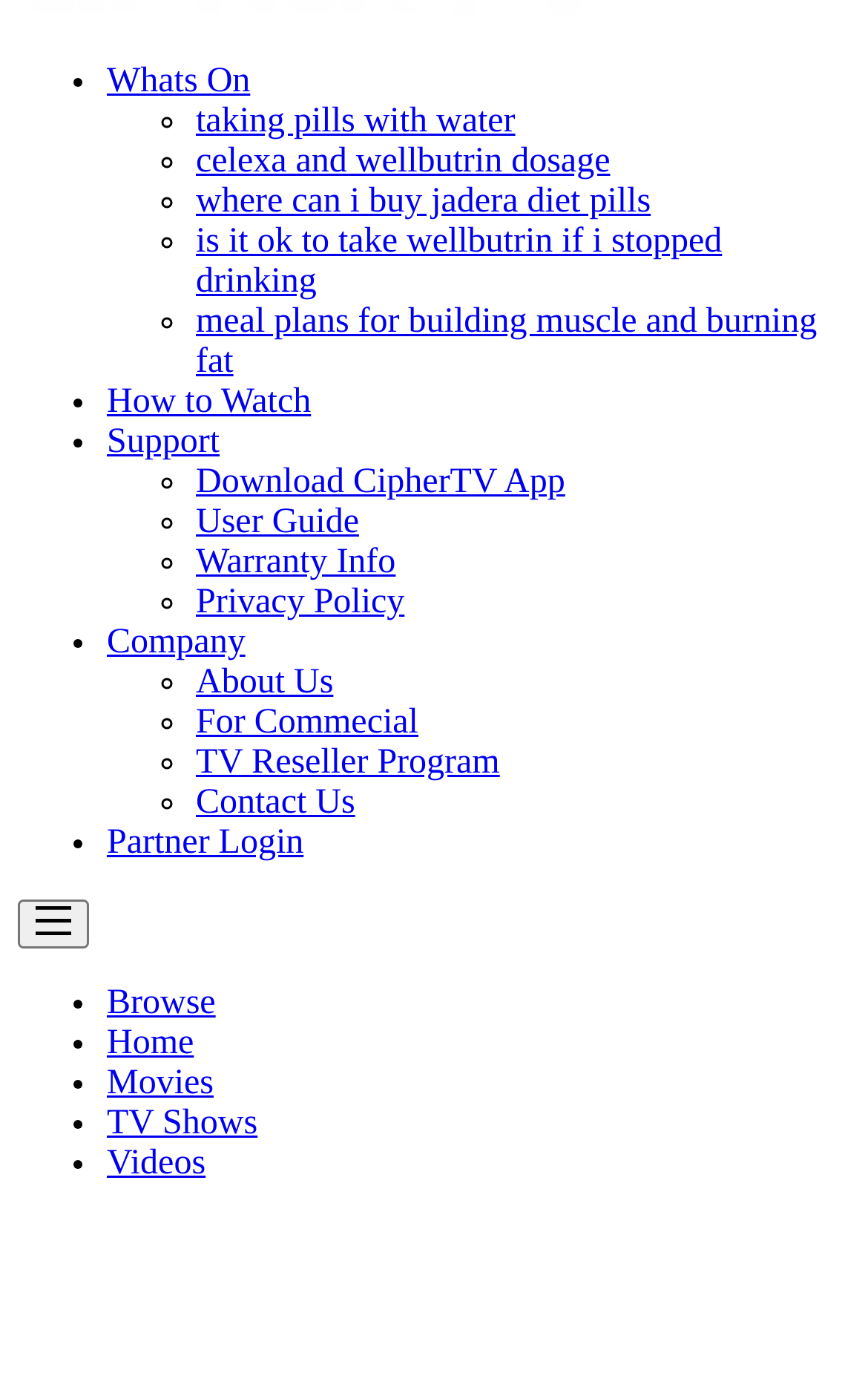Using the webpage screenshot, find the UI element described by taking pills with water. Provide the bounding box coordinates in the format (top-left x, top-left y, bottom-right x, bottom-right y), ensuring all values are floating point numbers between 0 and 1.

[0.226, 0.073, 0.594, 0.1]